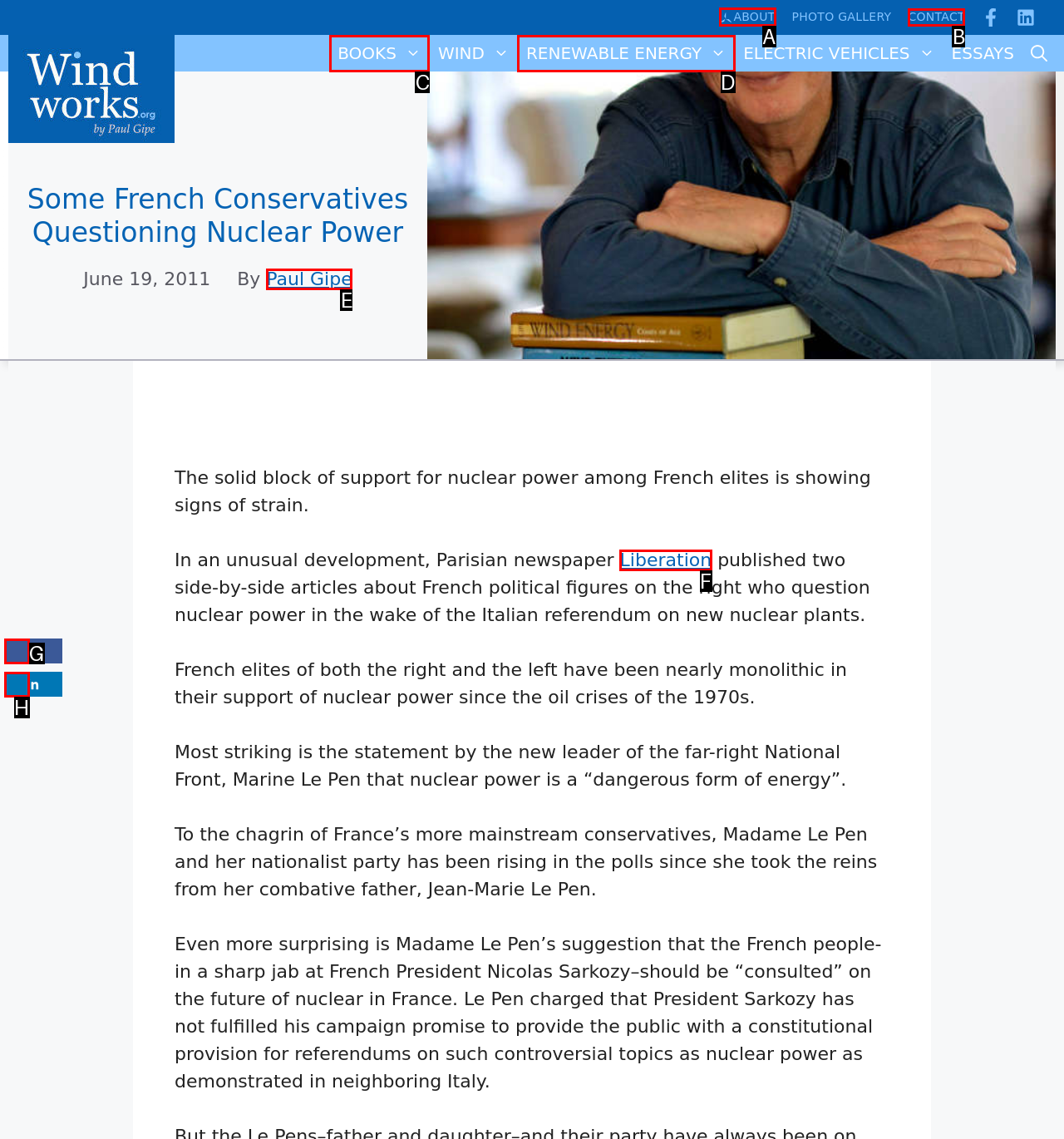Tell me the letter of the UI element I should click to accomplish the task: Click on ABOUT link based on the choices provided in the screenshot.

A